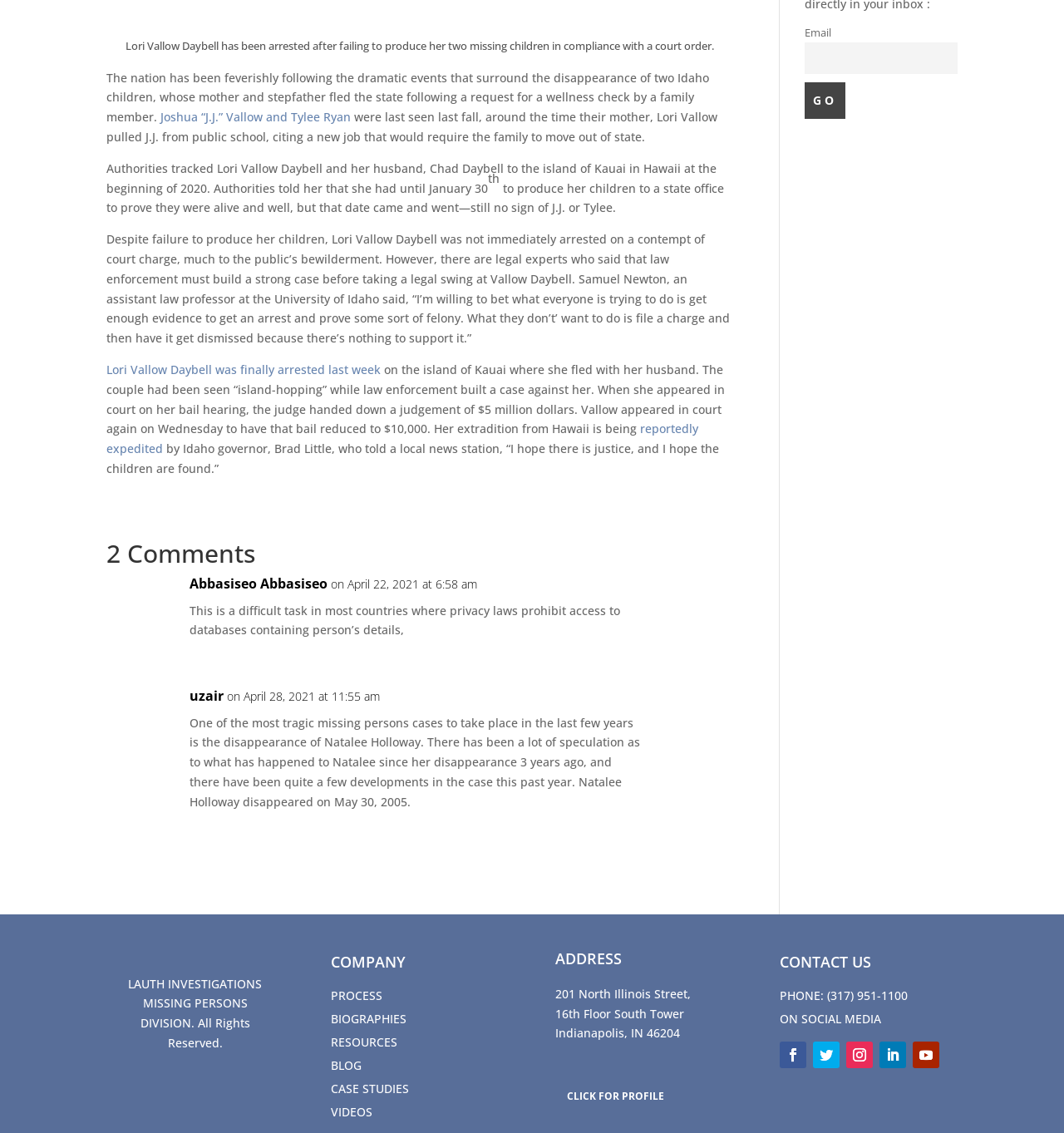Please provide the bounding box coordinate of the region that matches the element description: Blog. Coordinates should be in the format (top-left x, top-left y, bottom-right x, bottom-right y) and all values should be between 0 and 1.

[0.311, 0.933, 0.34, 0.947]